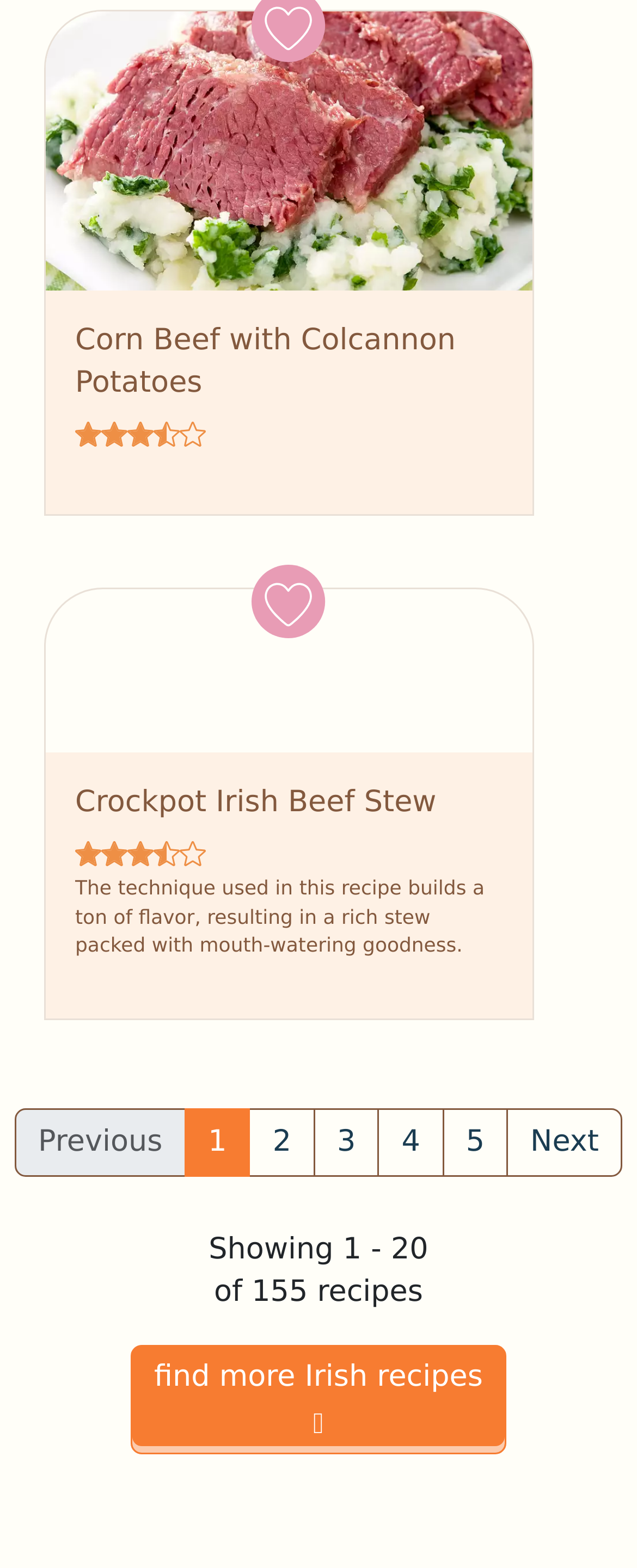What is the text below the Crockpot Irish Beef Stew recipe image?
Based on the image, please offer an in-depth response to the question.

I looked at the Crockpot Irish Beef Stew recipe card and found the text below the image, which describes the recipe.